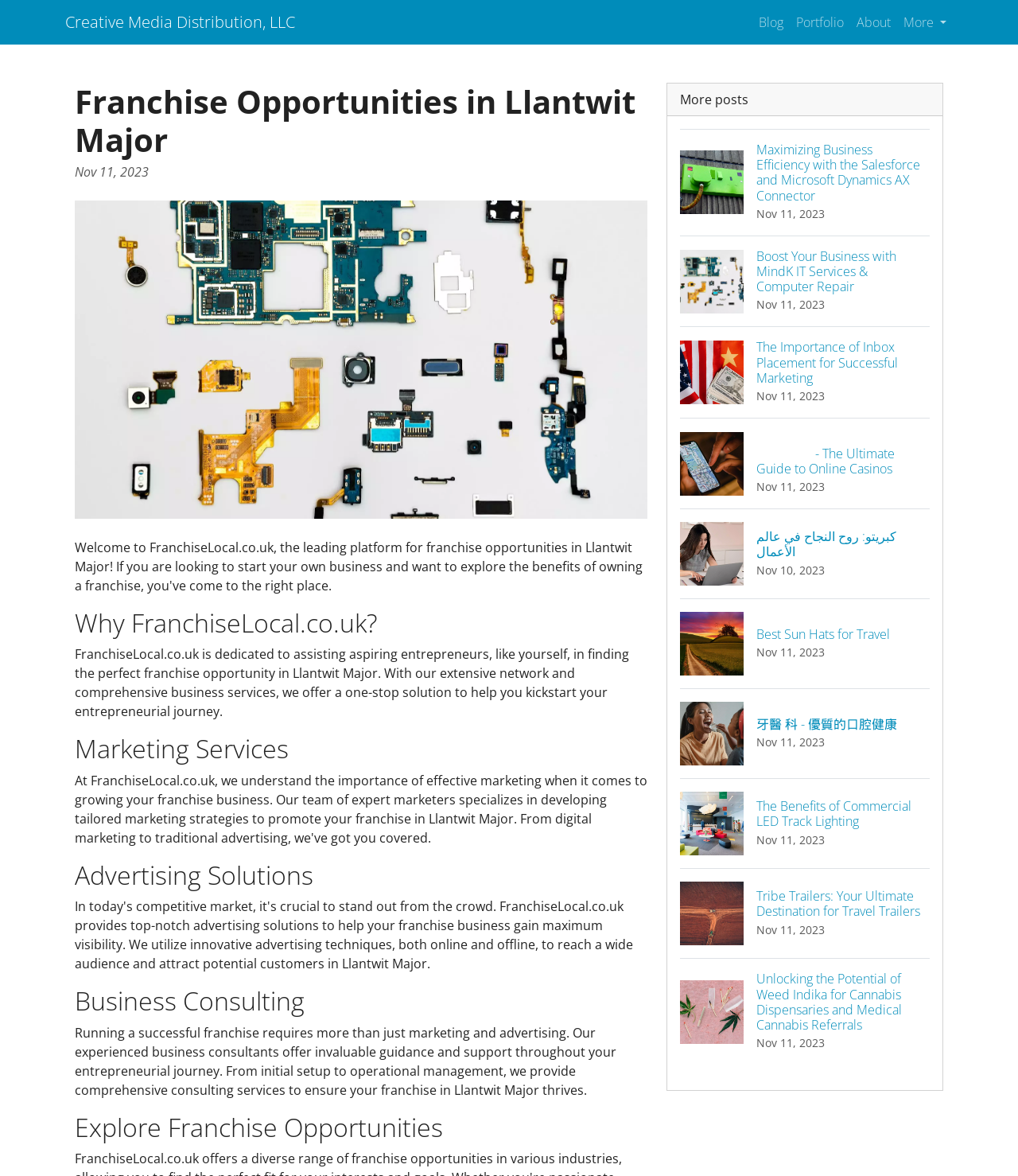Create an in-depth description of the webpage, covering main sections.

The webpage is about FranchiseLocal.co.uk, a platform that offers marketing, advertising, and business consulting services to help individuals succeed in their franchise business in Llantwit Major. 

At the top of the page, there are several links to different sections, including "Creative Media Distribution, LLC", "Blog", "Portfolio", "About", and a "More" button that expands to reveal additional links. 

Below these links, there is a header section with a heading "Franchise Opportunities in Llantwit Major" and a date "Nov 11, 2023". Next to this section, there is an image. 

The main content of the page is divided into several sections. The first section is about "Why FranchiseLocal.co.uk?" and explains how the platform assists aspiring entrepreneurs in finding the perfect franchise opportunity in Llantwit Major. 

The following sections describe the services offered by FranchiseLocal.co.uk, including "Marketing Services", "Advertising Solutions", and "Business Consulting". 

Below these sections, there is a heading "Explore Franchise Opportunities" and a list of 9 links to different articles or blog posts, each with an image and a heading. These articles cover various topics, including business efficiency, IT services, marketing, online casinos, and travel. 

Each article link also includes a date, "Nov 11, 2023", or "Nov 10, 2023" for one of the articles.